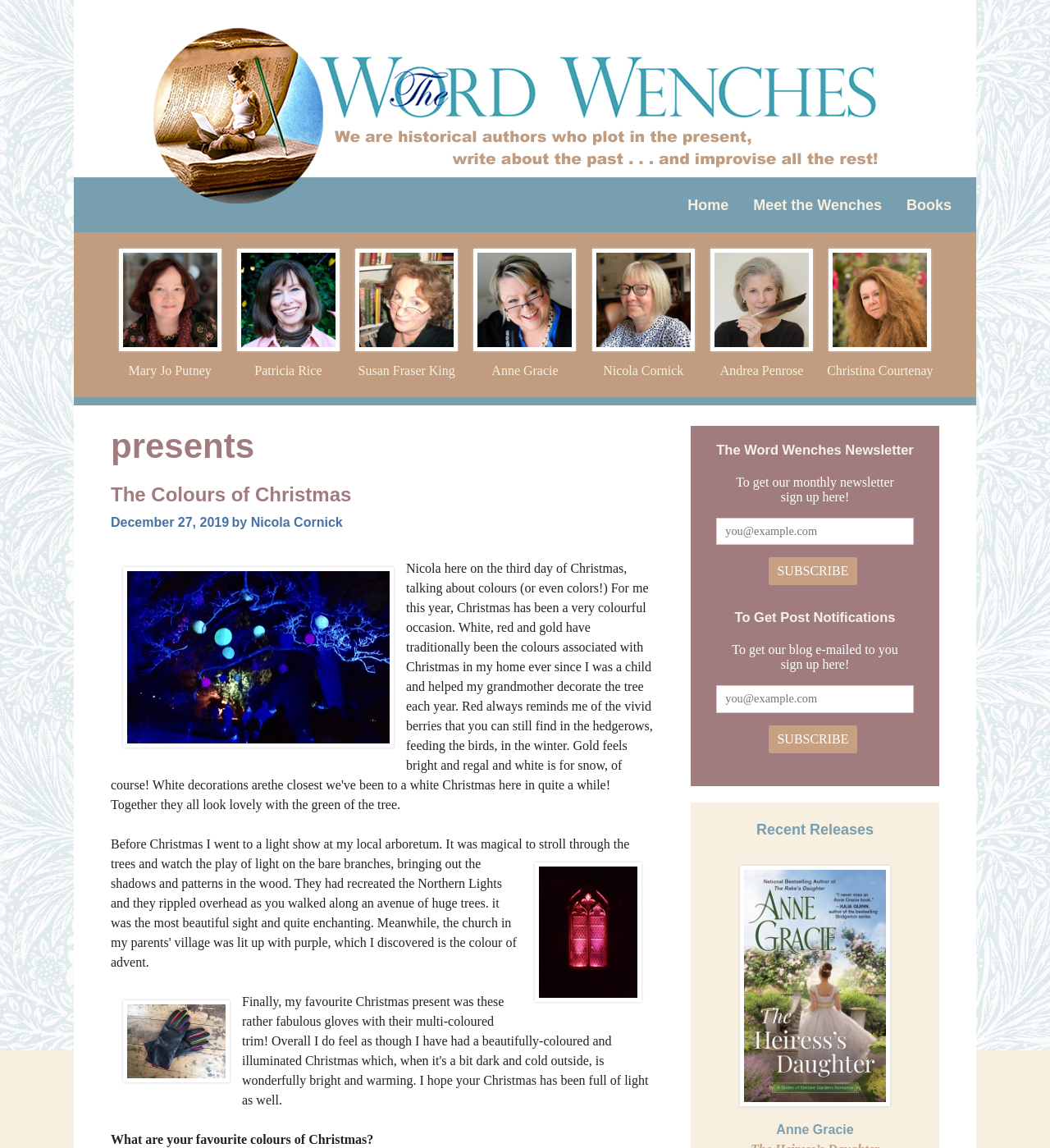Pinpoint the bounding box coordinates of the element to be clicked to execute the instruction: "Click the Home link".

[0.643, 0.167, 0.706, 0.192]